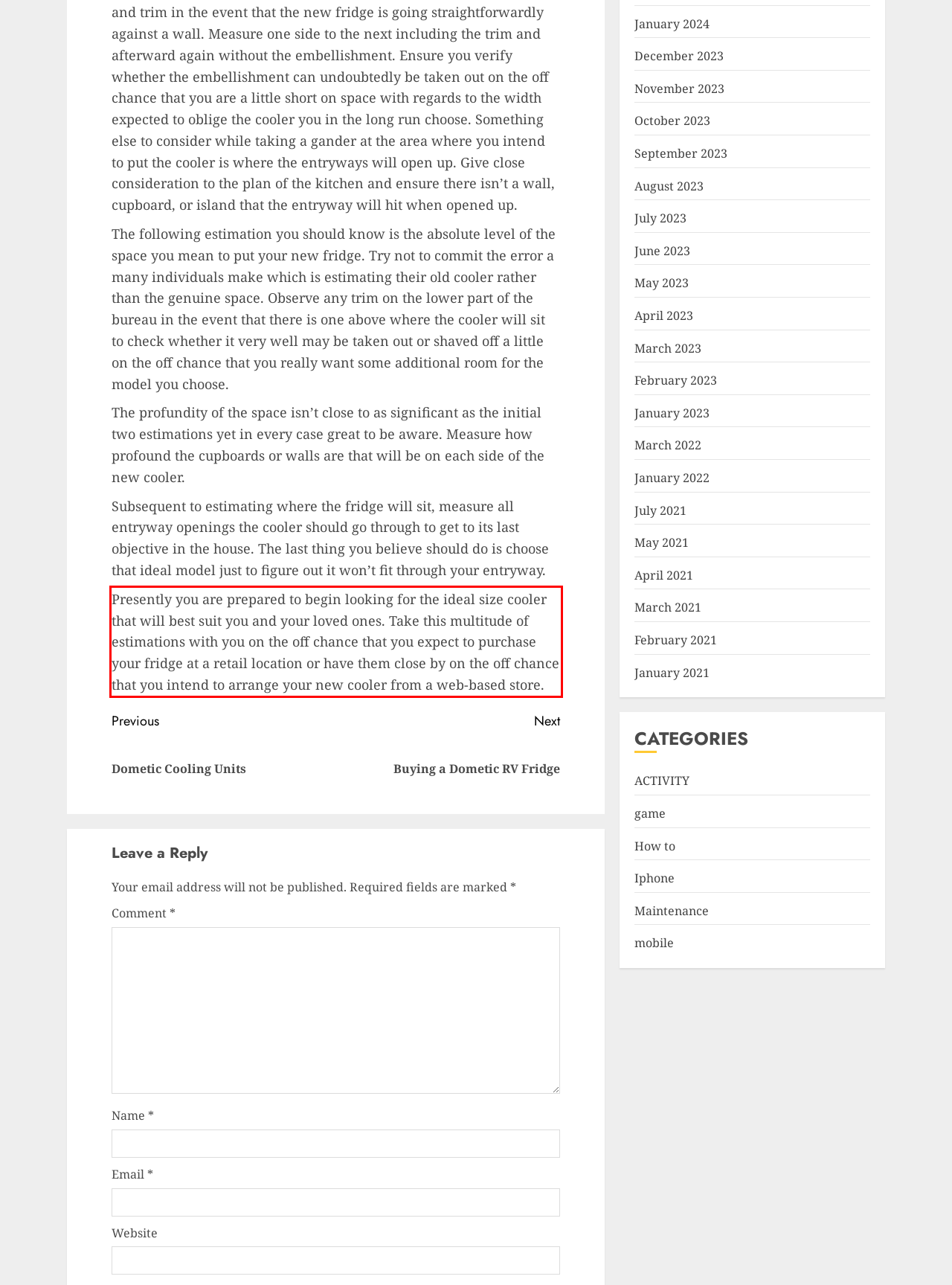The screenshot provided shows a webpage with a red bounding box. Apply OCR to the text within this red bounding box and provide the extracted content.

Presently you are prepared to begin looking for the ideal size cooler that will best suit you and your loved ones. Take this multitude of estimations with you on the off chance that you expect to purchase your fridge at a retail location or have them close by on the off chance that you intend to arrange your new cooler from a web-based store.